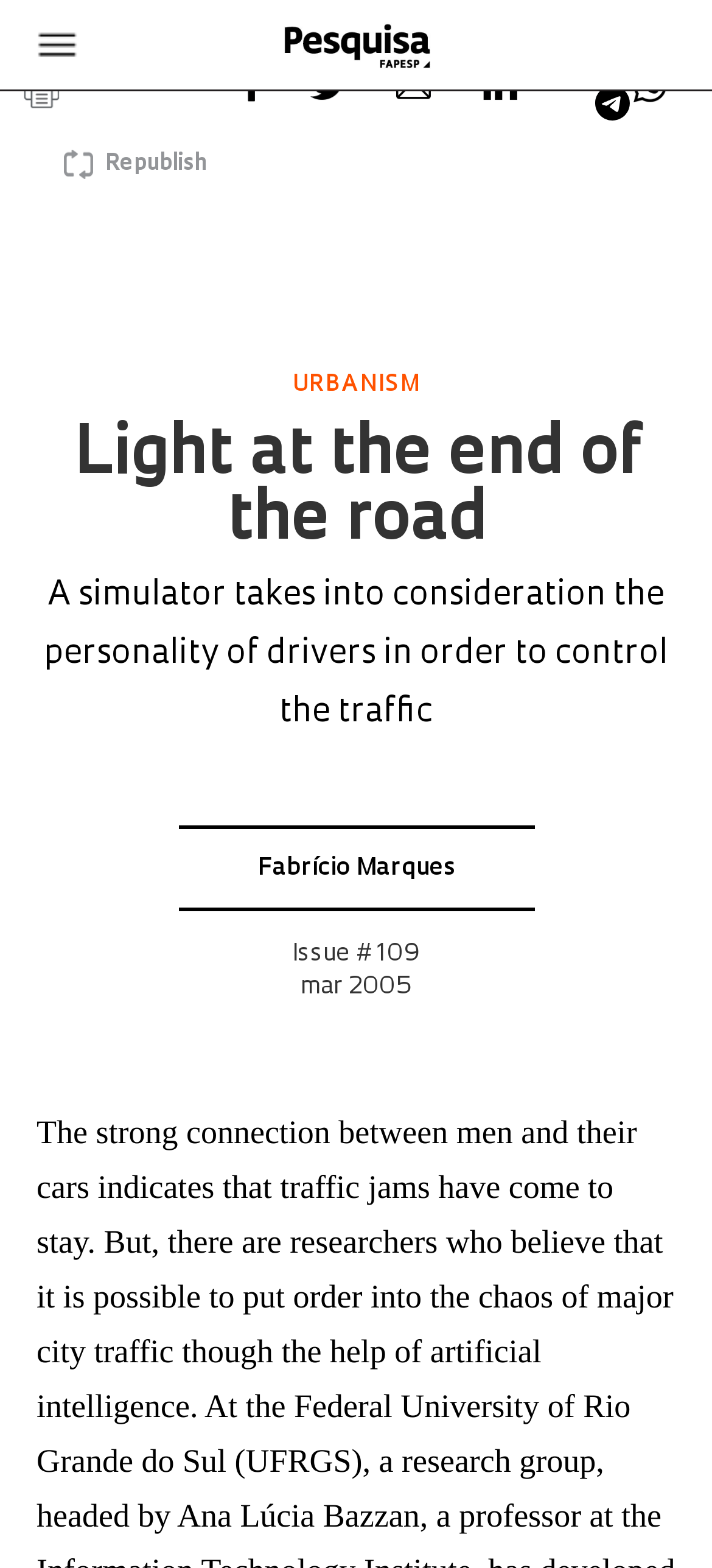Locate the bounding box coordinates of the area to click to fulfill this instruction: "Print this article". The bounding box should be presented as four float numbers between 0 and 1, in the order [left, top, right, bottom].

[0.026, 0.042, 0.092, 0.072]